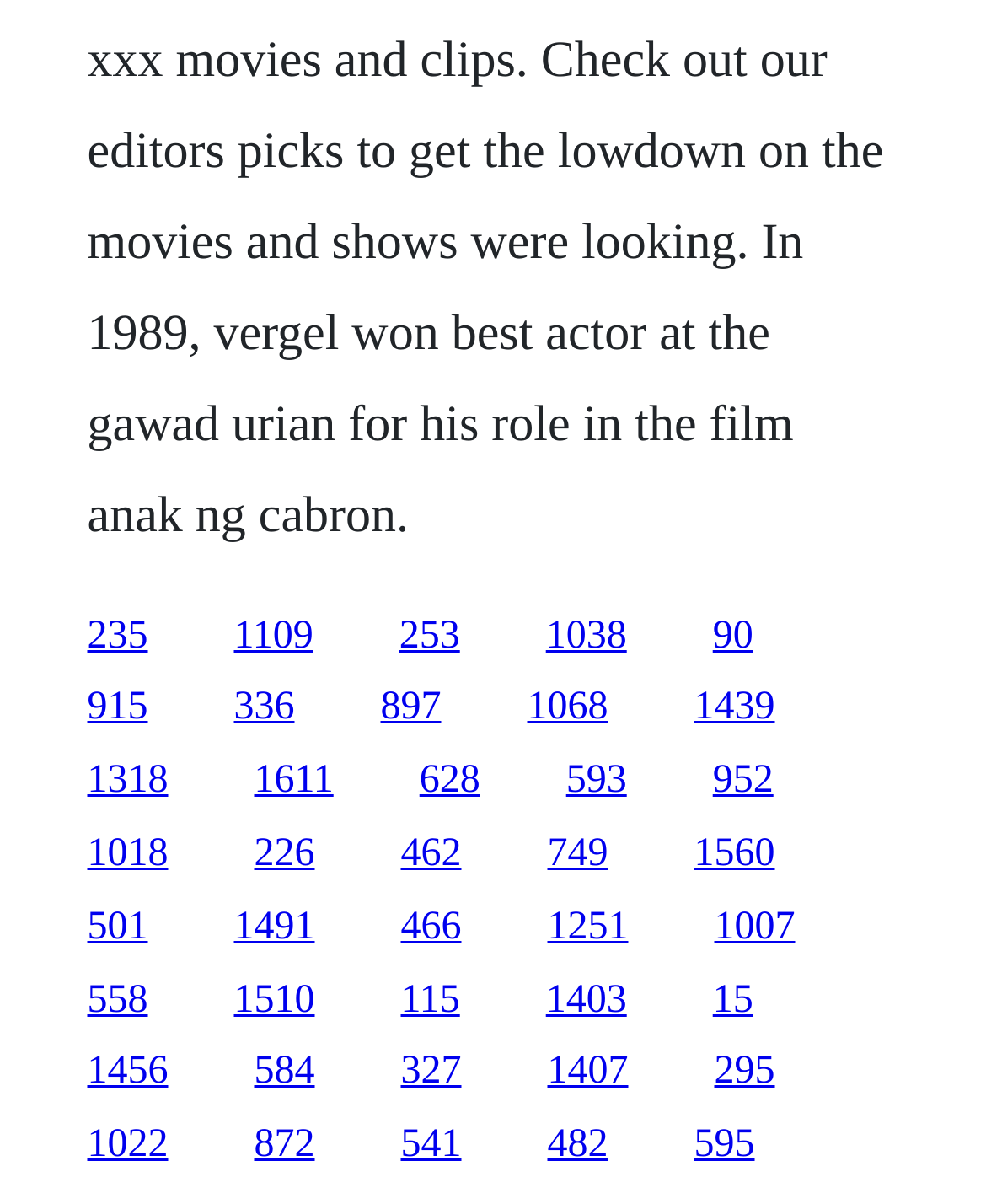Please specify the bounding box coordinates for the clickable region that will help you carry out the instruction: "explore the fifteenth link".

[0.704, 0.691, 0.786, 0.727]